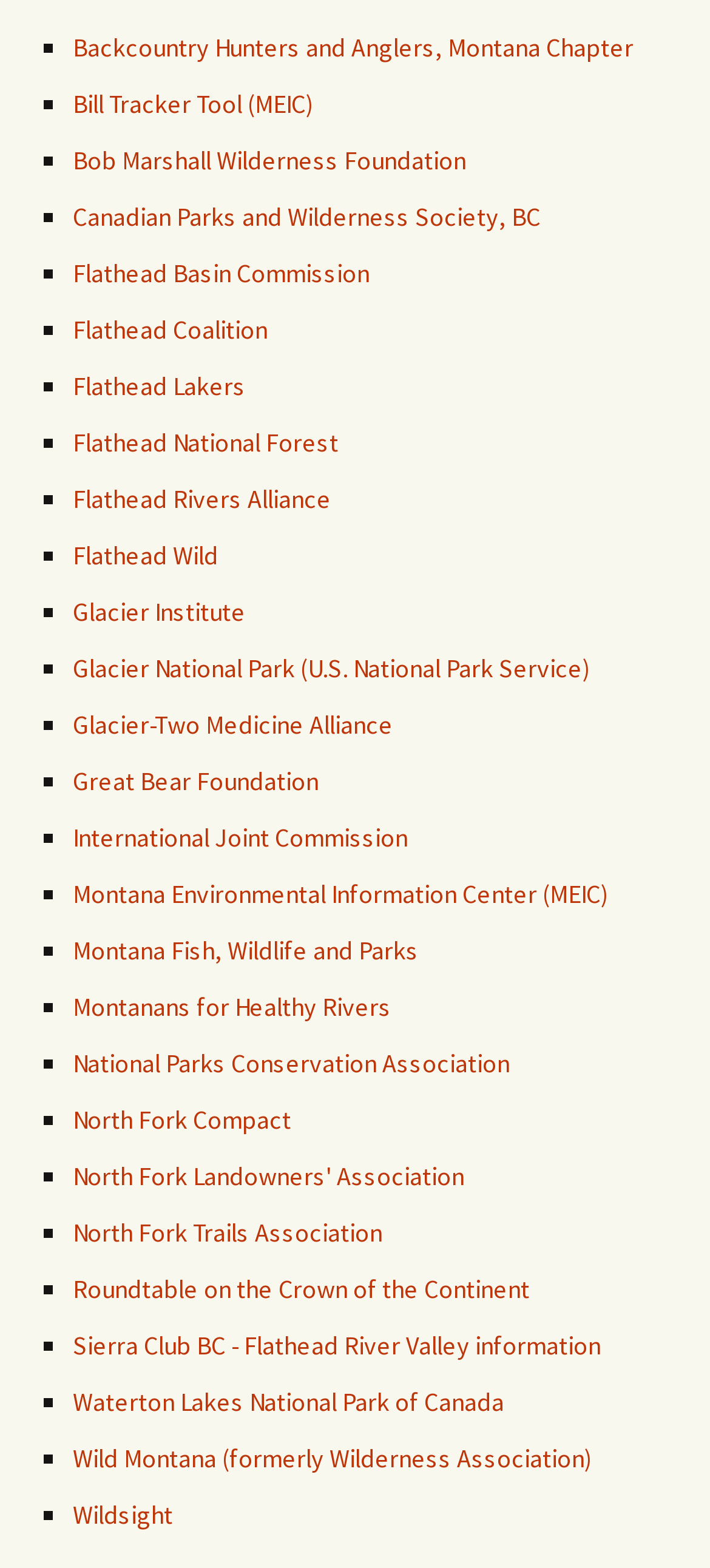For the element described, predict the bounding box coordinates as (top-left x, top-left y, bottom-right x, bottom-right y). All values should be between 0 and 1. Element description: Flathead Rivers Alliance

[0.103, 0.307, 0.467, 0.328]